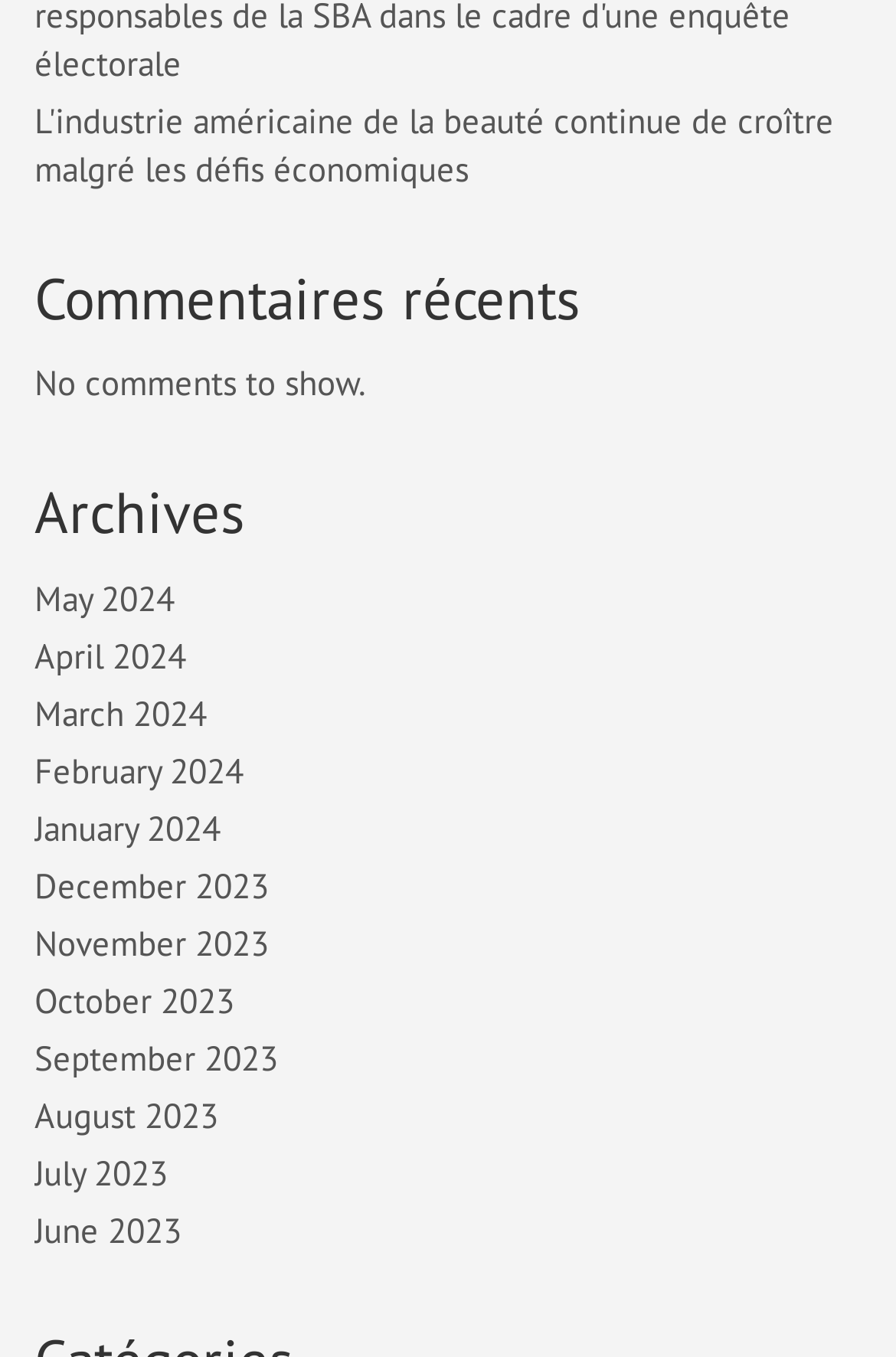Are there any comments on the page?
Use the image to answer the question with a single word or phrase.

No